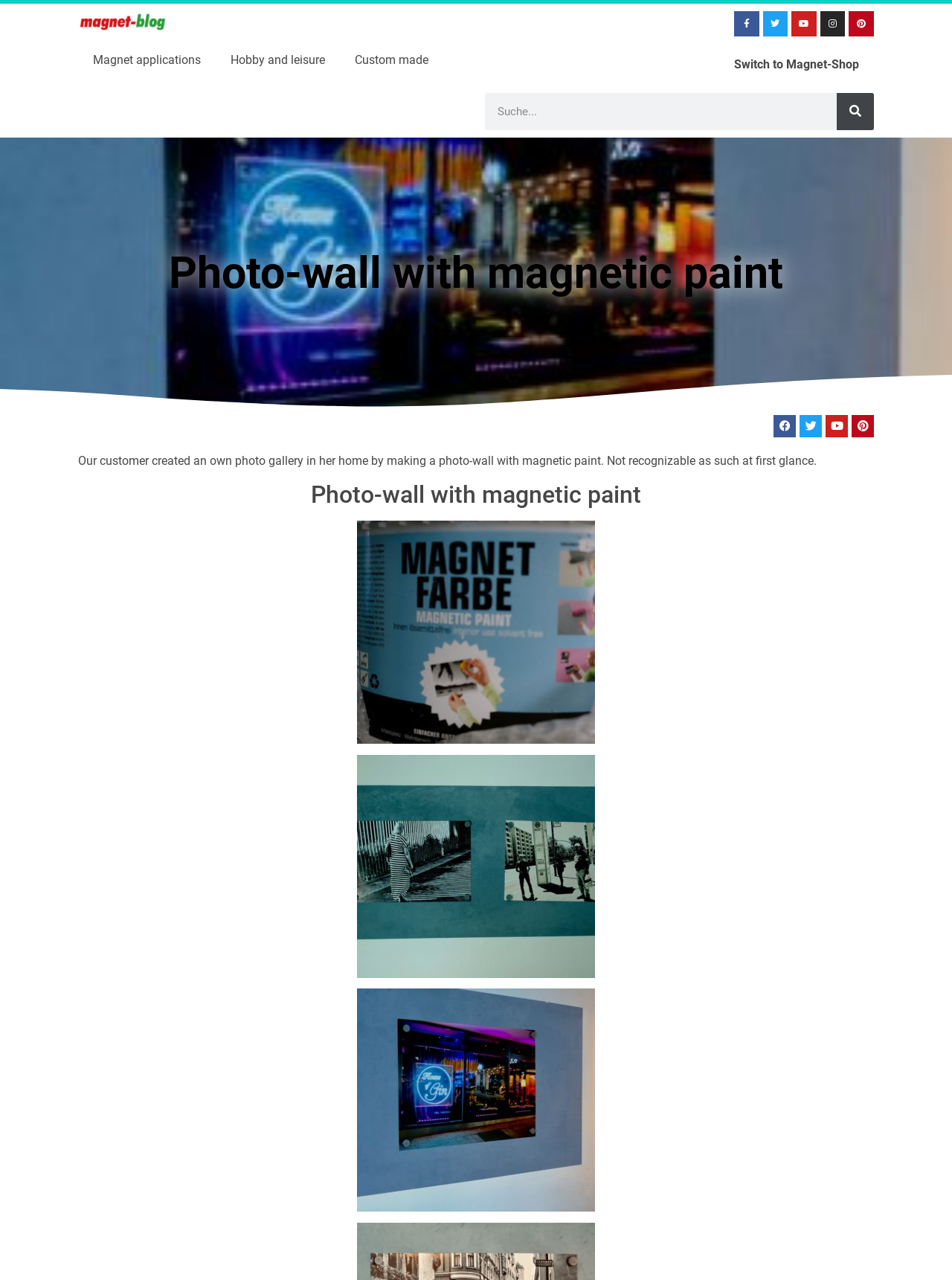Please identify the bounding box coordinates of the region to click in order to complete the task: "read about the author". The coordinates must be four float numbers between 0 and 1, specified as [left, top, right, bottom].

None